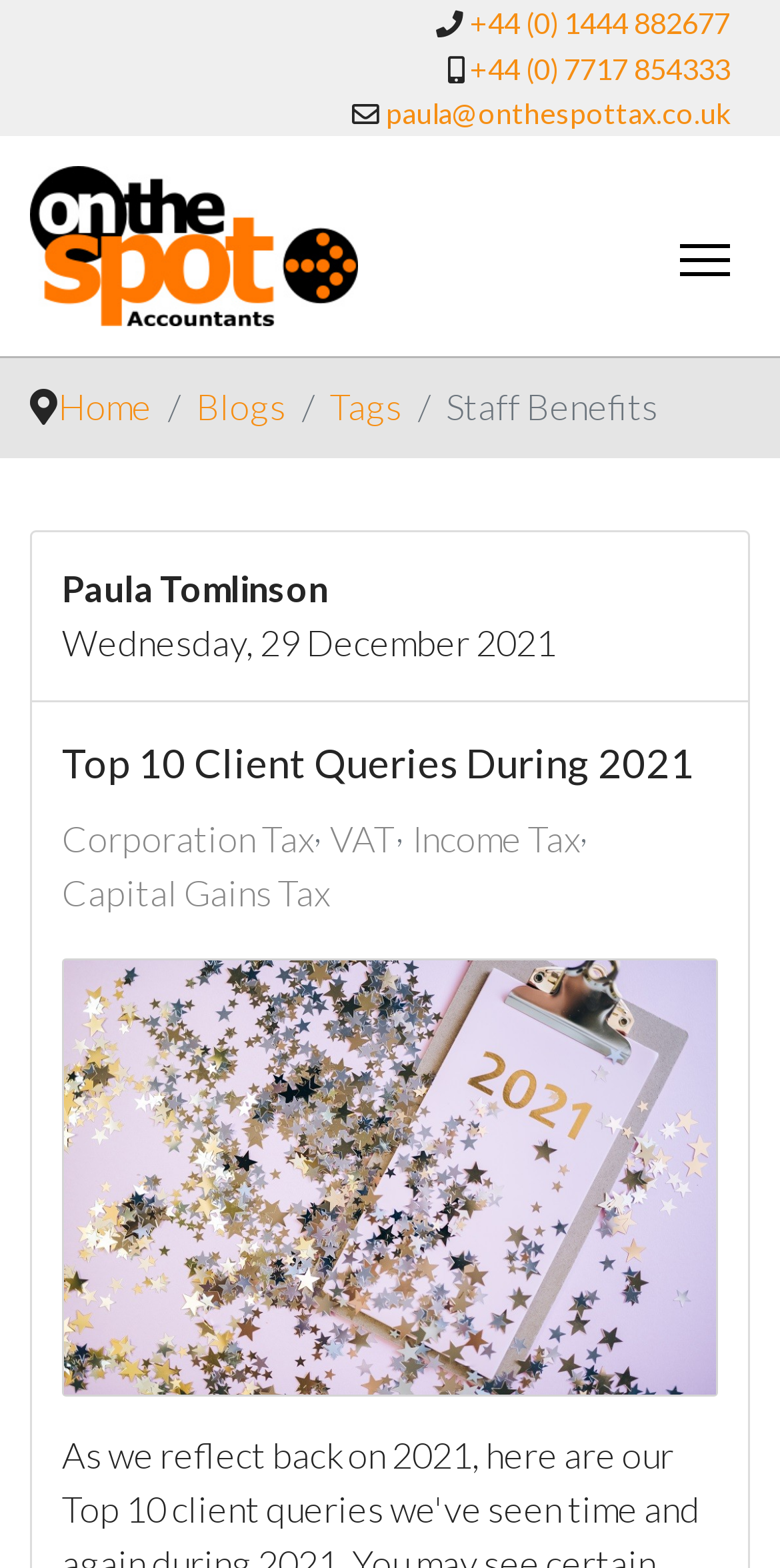Highlight the bounding box of the UI element that corresponds to this description: "paula@onthespottax.co.uk".

[0.495, 0.062, 0.936, 0.083]